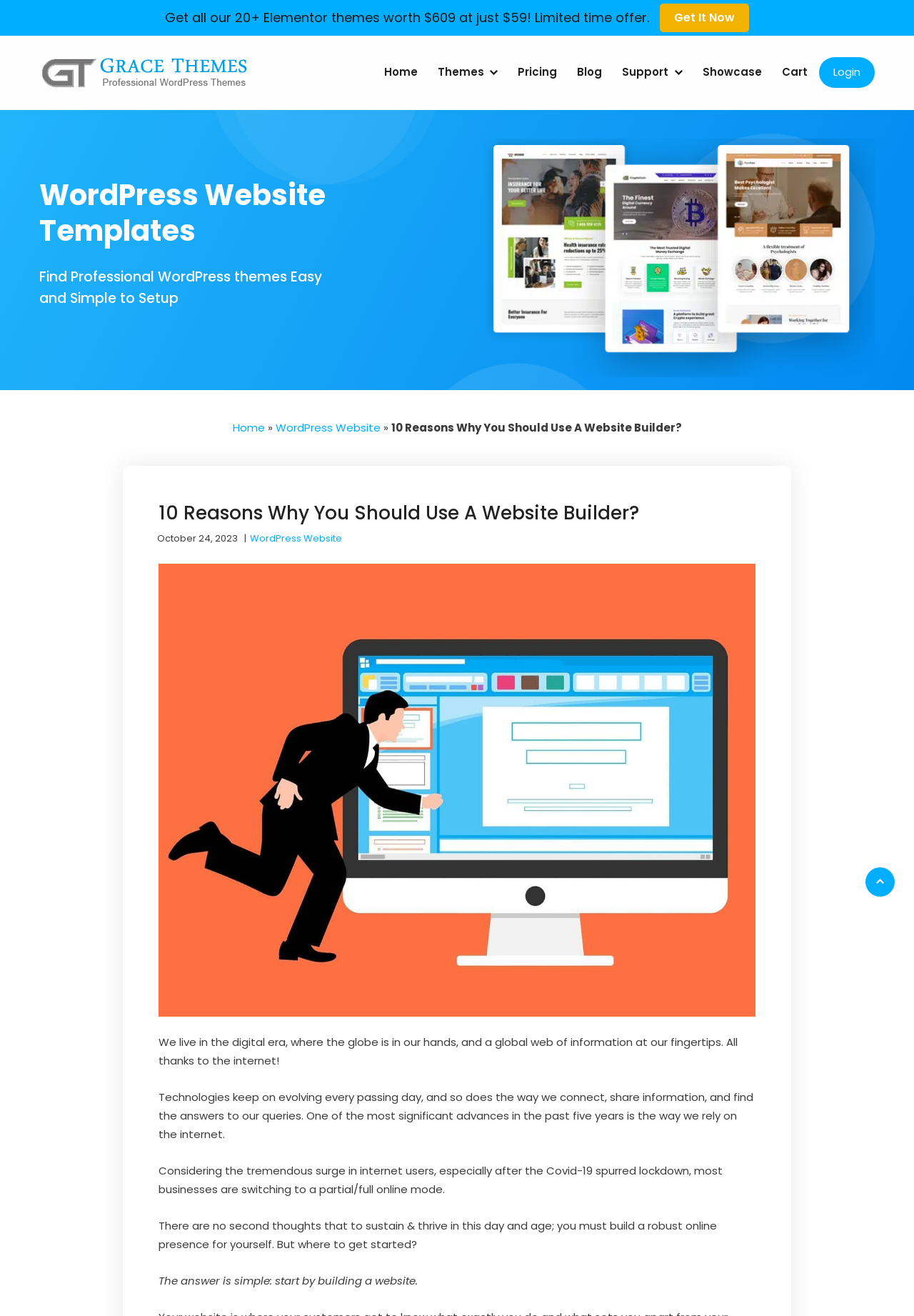Given the element description: "Get It Now", predict the bounding box coordinates of the UI element it refers to, using four float numbers between 0 and 1, i.e., [left, top, right, bottom].

[0.722, 0.003, 0.82, 0.024]